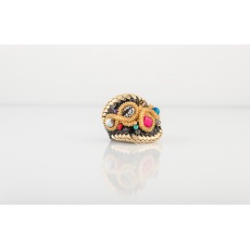Provide an extensive narrative of what is shown in the image.

This image features a beautifully crafted piece of jewelry, showcasing intricate detailing and vibrant colors. The design includes sophisticated elements such as twisted gold-like ropes and decorative stones in hues of red and turquoise, adding a lively touch to the overall aesthetic. The reflective surface beneath the jewelry enhances its elegance, allowing the intricate patterns and colors to stand out against the simple background. This piece is likely part of the "YONKERS" collection, celebrated for its unique and artistic designs, appealing to those who appreciate distinctive accessories.